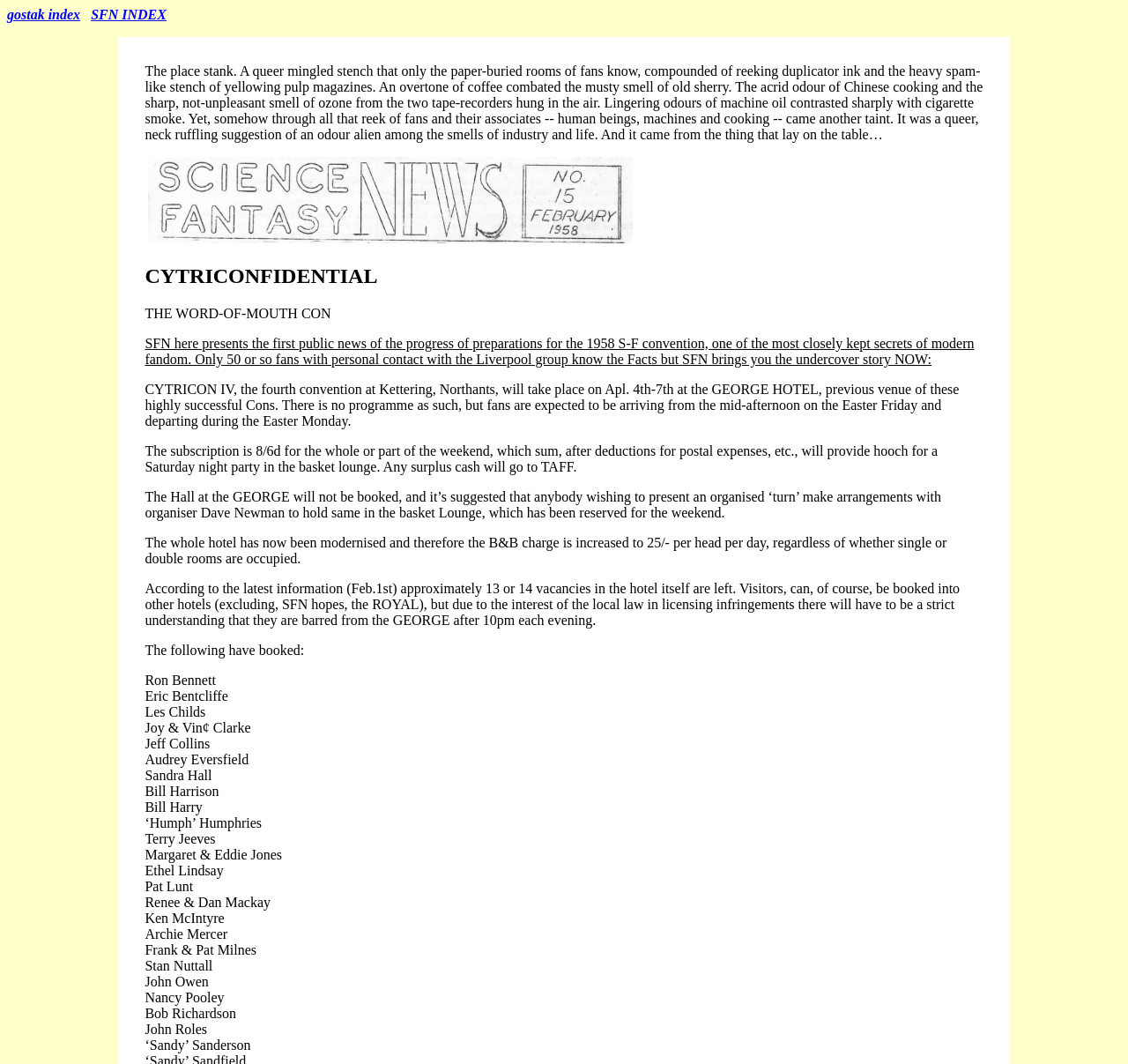Is there an image on the webpage?
Please provide a detailed and comprehensive answer to the question.

Yes, there is an image on the webpage, located next to the 'SFN INDEX' link with a bounding box coordinate of [0.132, 0.147, 0.561, 0.229].